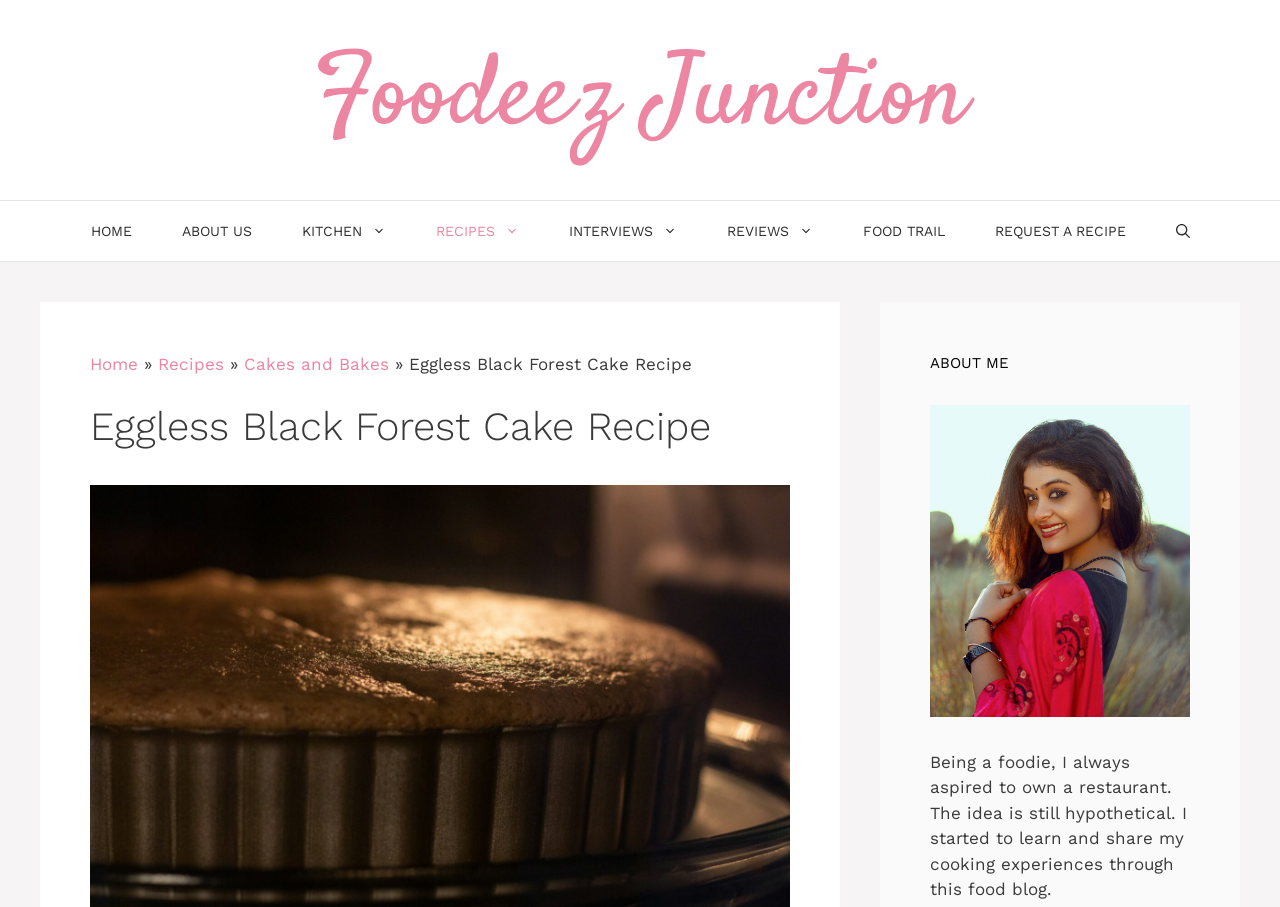Please identify the bounding box coordinates for the region that you need to click to follow this instruction: "search for recipes".

[0.899, 0.222, 0.949, 0.288]